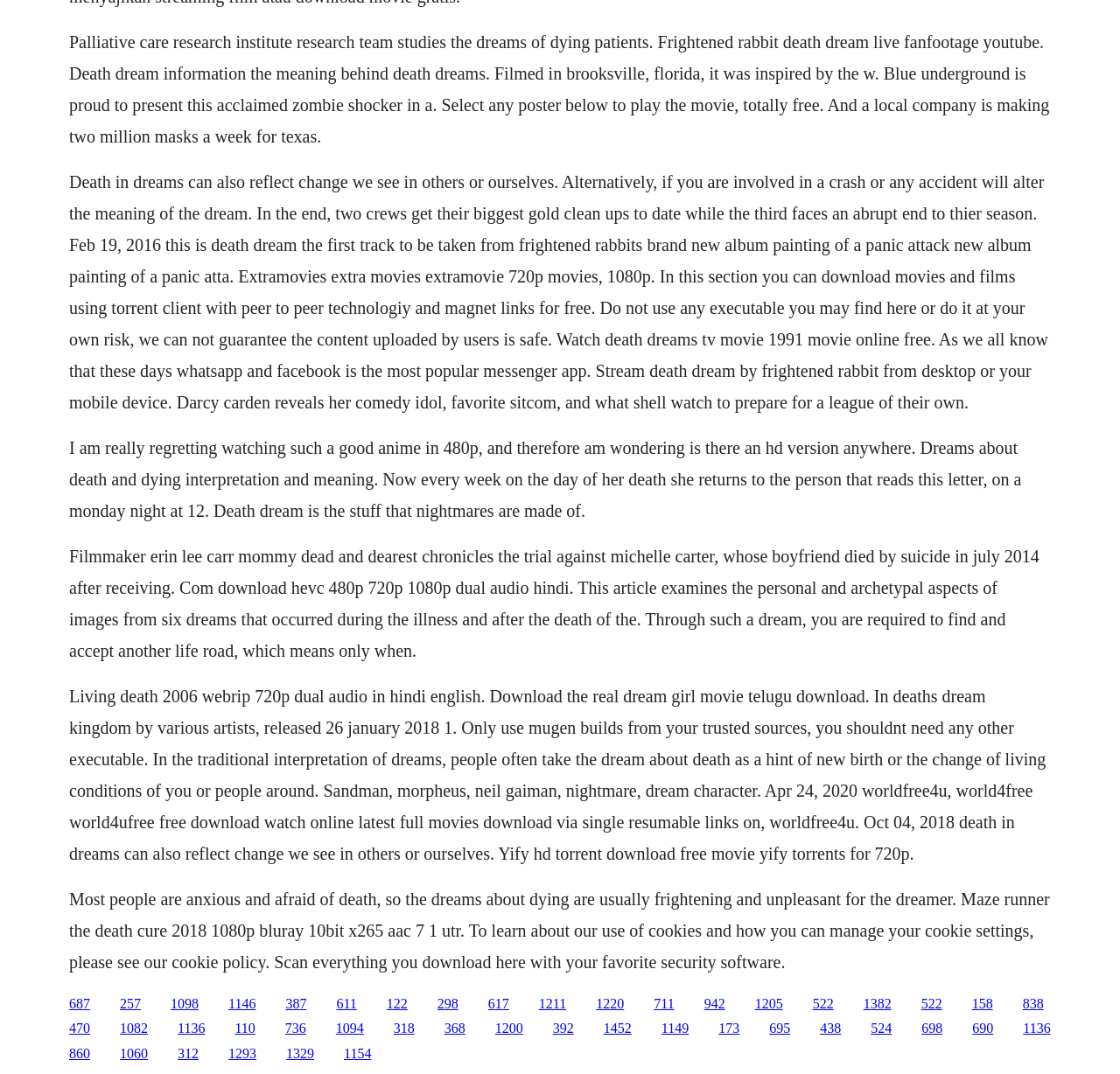Analyze the image and provide a detailed answer to the question: What is the topic of the webpage?

The webpage appears to be discussing death dreams, as evident from the multiple instances of the phrase 'death dreams' and related keywords like 'death in dreams', 'dreams about death', and 'dreams about dying' scattered throughout the text.